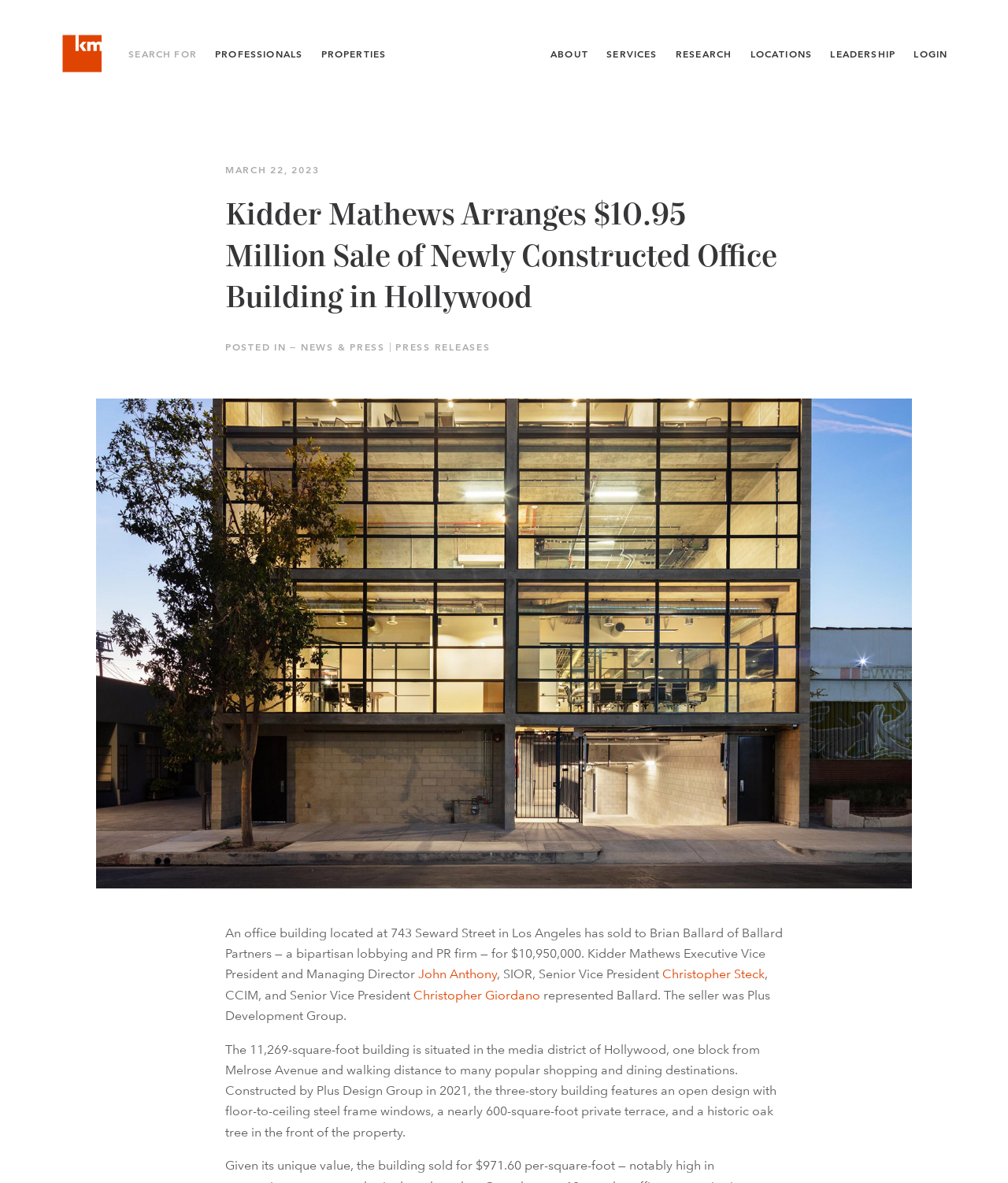Using the format (top-left x, top-left y, bottom-right x, bottom-right y), and given the element description, identify the bounding box coordinates within the screenshot: Login

[0.907, 0.041, 0.94, 0.051]